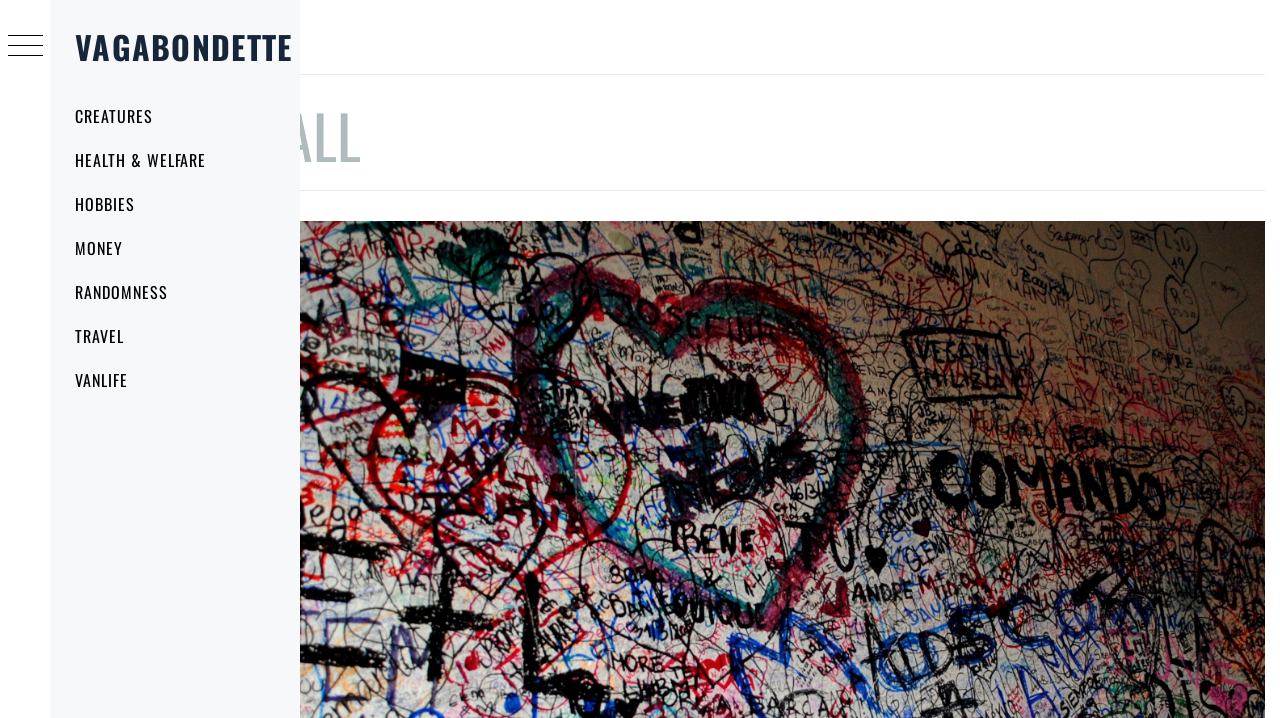Identify the bounding box coordinates of the region I need to click to complete this instruction: "view JULIET’S WALL".

[0.246, 0.132, 0.988, 0.244]